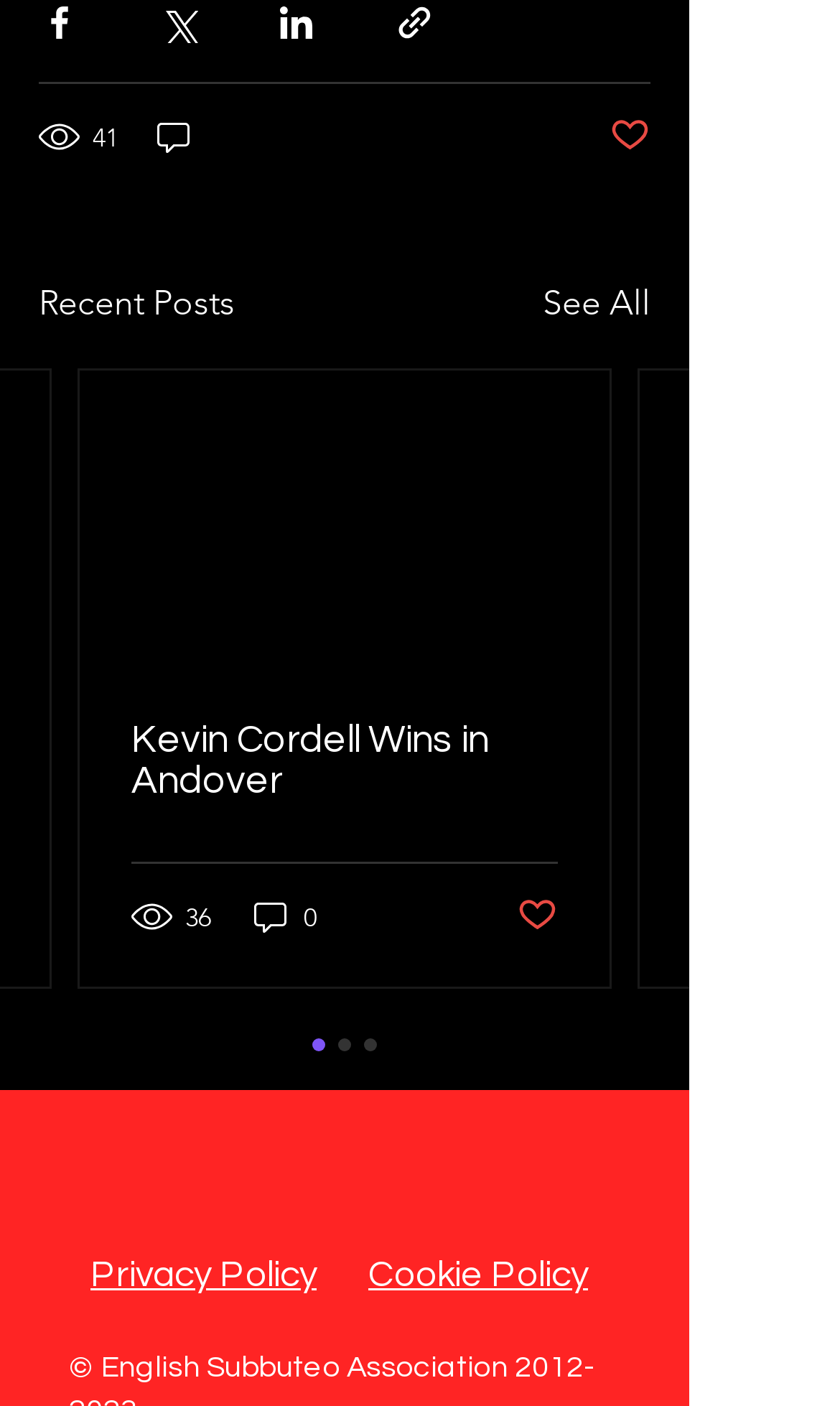Locate the bounding box coordinates of the area where you should click to accomplish the instruction: "View recent posts".

[0.046, 0.198, 0.279, 0.234]